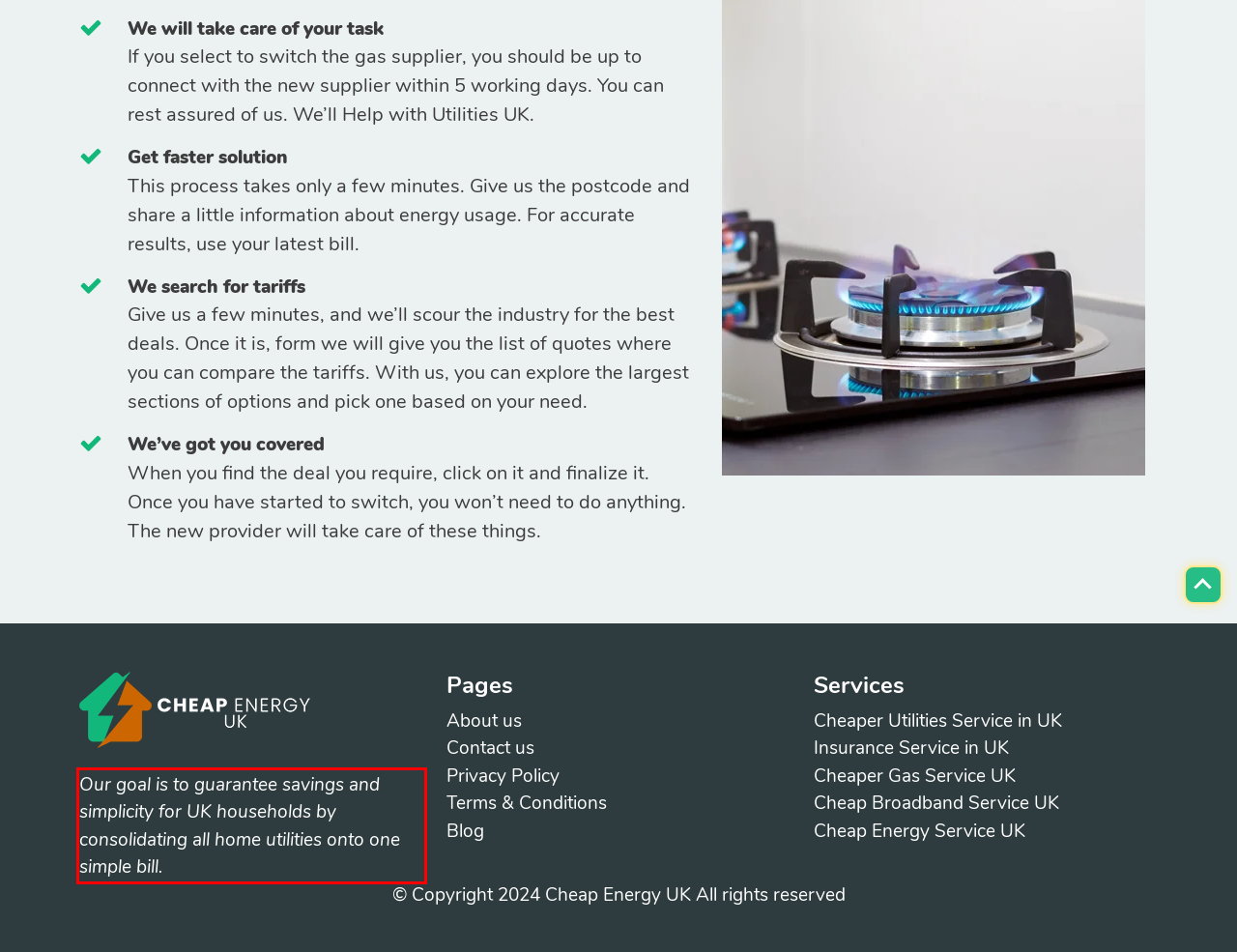There is a screenshot of a webpage with a red bounding box around a UI element. Please use OCR to extract the text within the red bounding box.

Our goal is to guarantee savings and simplicity for UK households by consolidating all home utilities onto one simple bill.